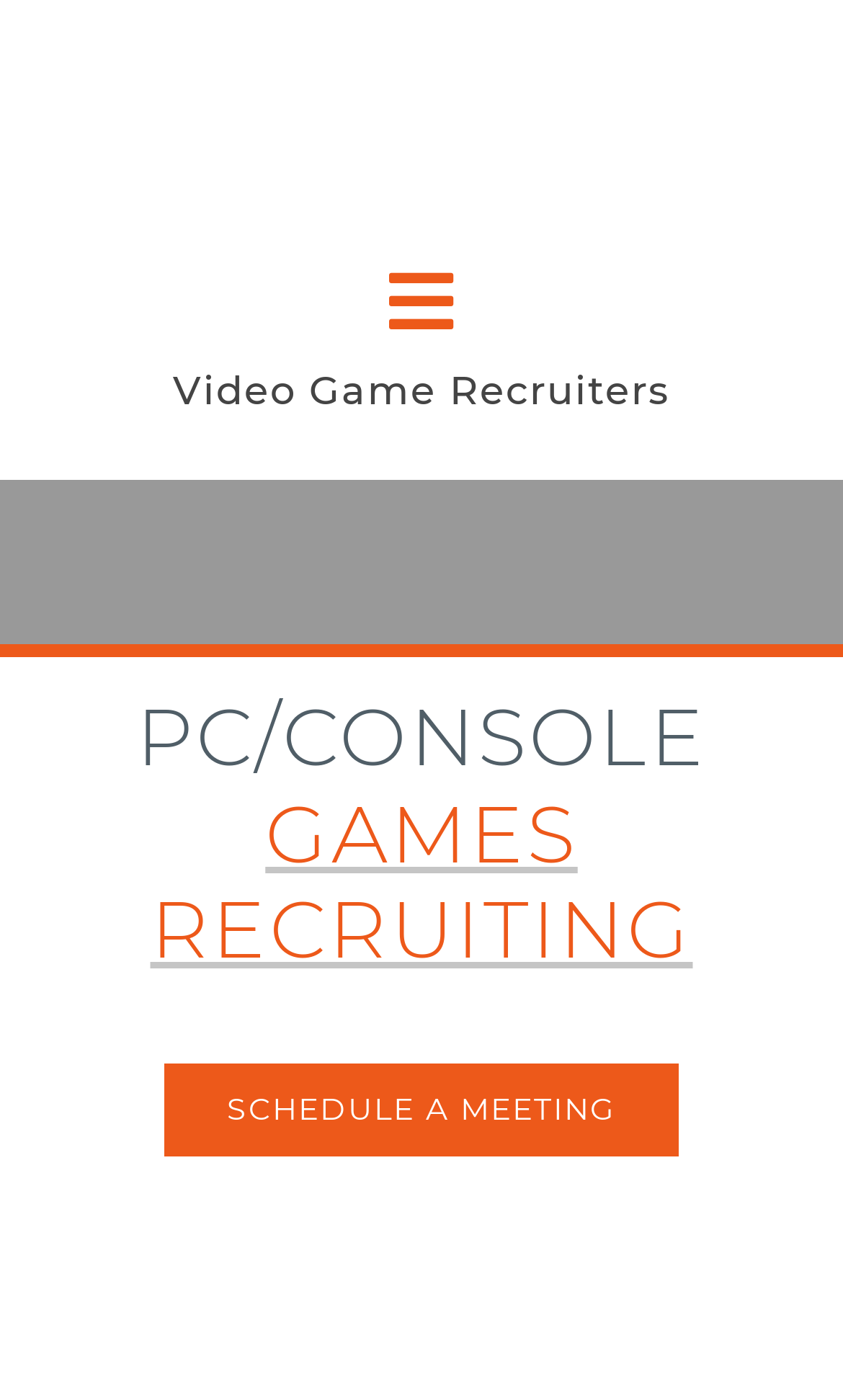Observe the image and answer the following question in detail: How can I schedule a meeting?

To schedule a meeting, I can click on the link 'SCHEDULE A MEETING' which is located at [0.195, 0.76, 0.805, 0.826]. This link is prominently displayed and suggests that it is the way to schedule a meeting with the company.